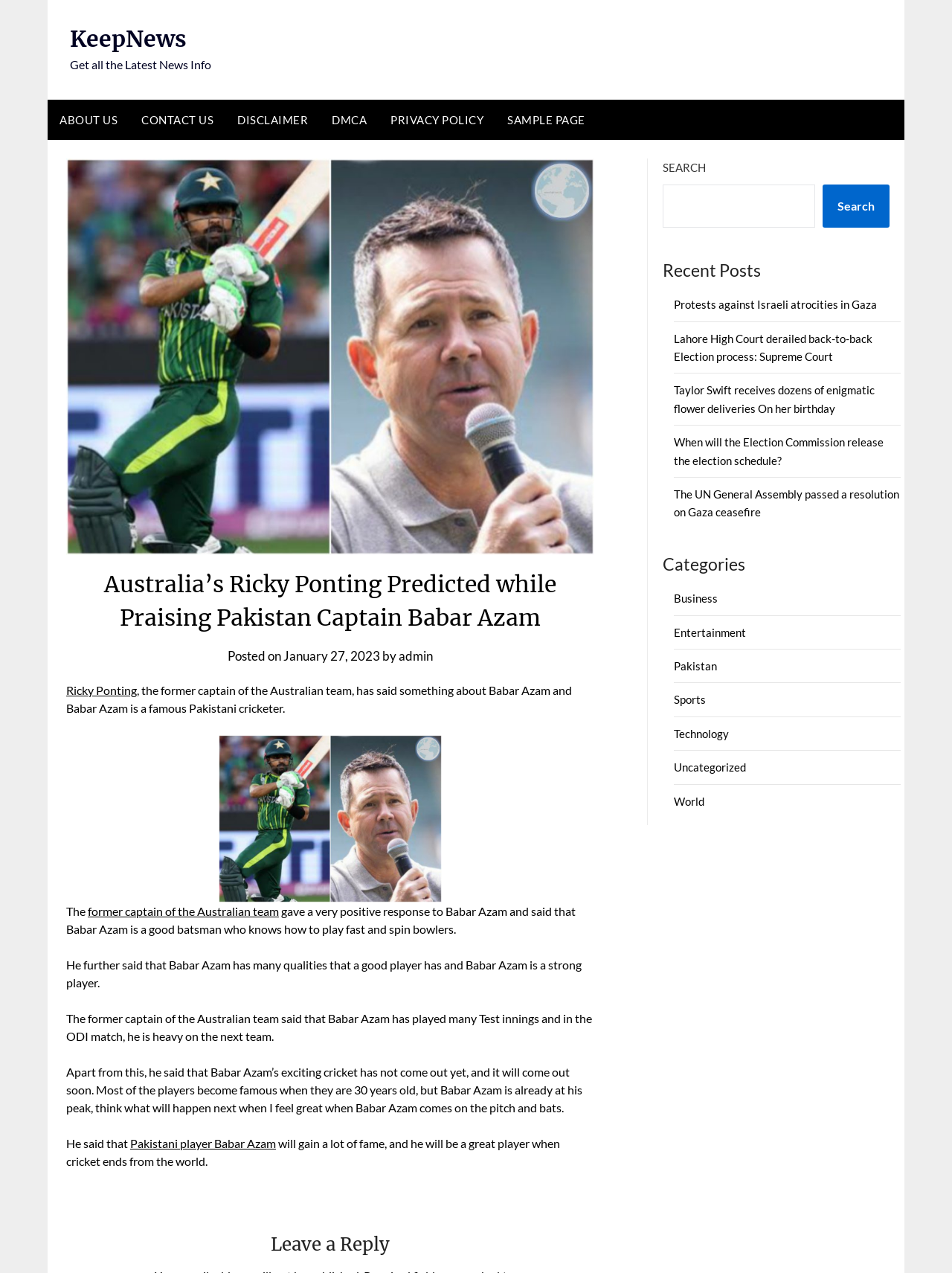Offer a meticulous caption that includes all visible features of the webpage.

This webpage appears to be a news article page, with a focus on cricket. At the top, there is a header section with a link to "KeepNews" and a static text "Get all the Latest News Info". Below this, there is a navigation menu with links to "ABOUT US", "CONTACT US", "DISCLAIMER", "DMCA", "PRIVACY POLICY", and "SAMPLE PAGE".

The main content of the page is an article about Australia's Ricky Ponting praising Pakistan Captain Babar Azam. The article is divided into several sections, with a heading "Australia’s Ricky Ponting Predicted while Praising Pakistan Captain Babar Azam" at the top. Below this, there is an image related to the article, followed by a section with the article's metadata, including the date "January 27, 2023" and the author "admin".

The article itself is divided into several paragraphs, with links to related topics such as "Ricky Ponting" and "Pakistani player Babar Azam". The text describes Ponting's positive comments about Babar Azam's cricket skills and his prediction that Azam will gain a lot of fame in the future.

To the right of the article, there is a sidebar with several sections. At the top, there is a search box with a button labeled "Search". Below this, there is a section with recent posts, including links to articles about protests in Gaza, the Lahore High Court, Taylor Swift, and more. Further down, there is a section with categories, including "Business", "Entertainment", "Pakistan", "Sports", "Technology", "Uncategorized", and "World".

At the bottom of the page, there is a section with a heading "Leave a Reply", suggesting that users can leave comments on the article.